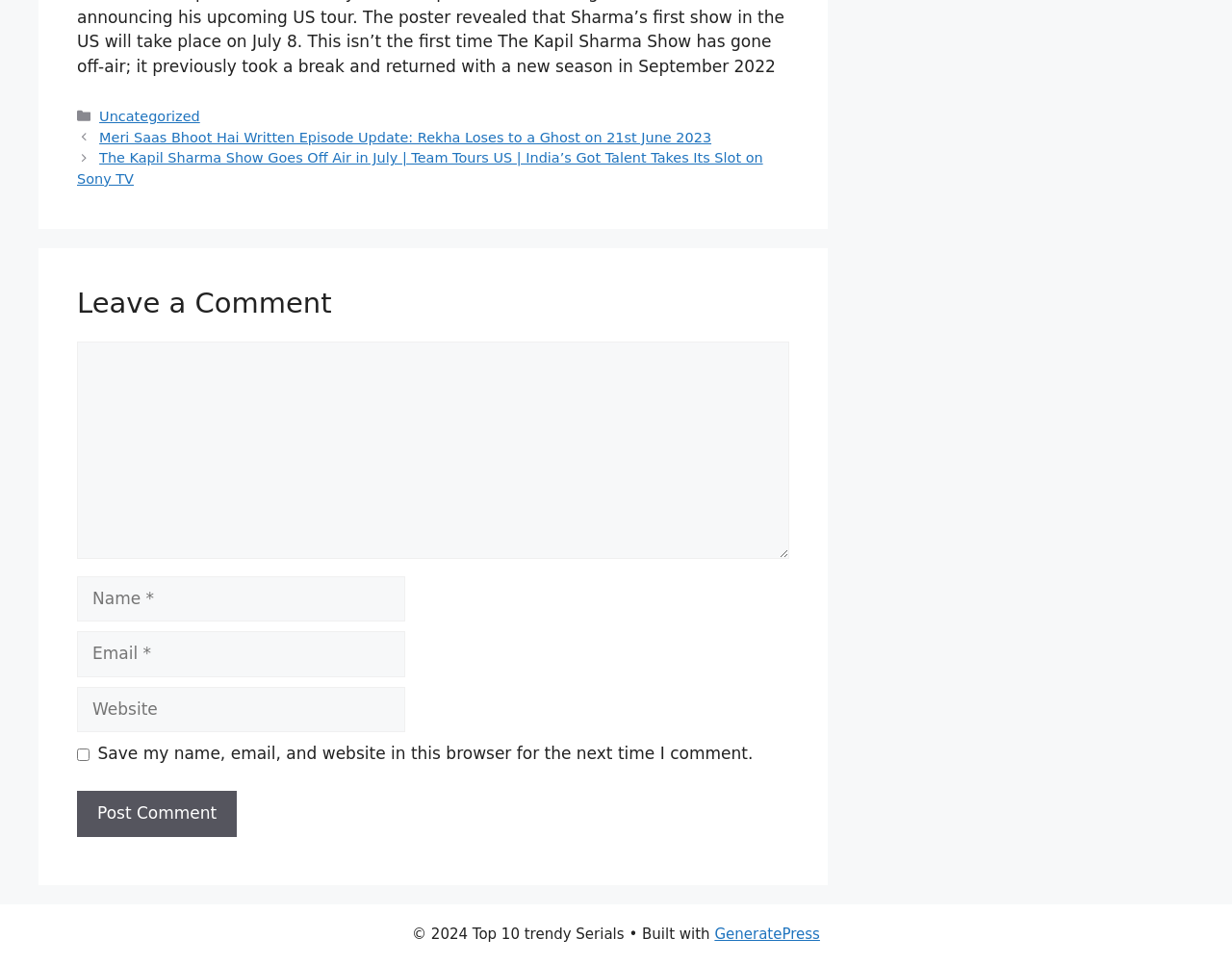Use the information in the screenshot to answer the question comprehensively: What is the name of the theme used to build this website?

I found the answer by looking at the link element with the text 'GeneratePress' which is a child of the 'StaticText' element with the text '• Built with'. This suggests that GeneratePress is the theme used to build this website.